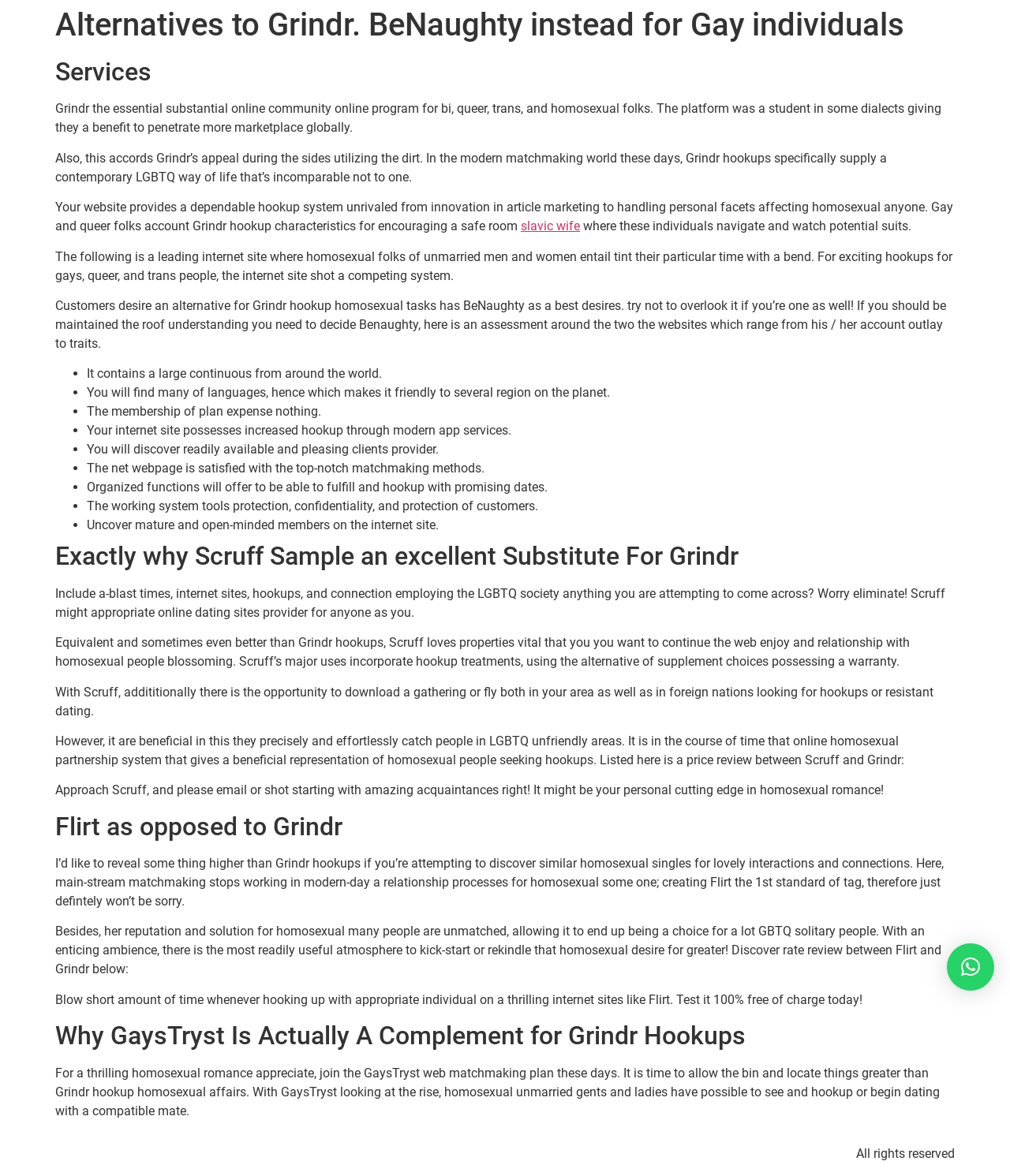Respond to the question below with a concise word or phrase:
What is the focus of Scruff?

LGBTQ community